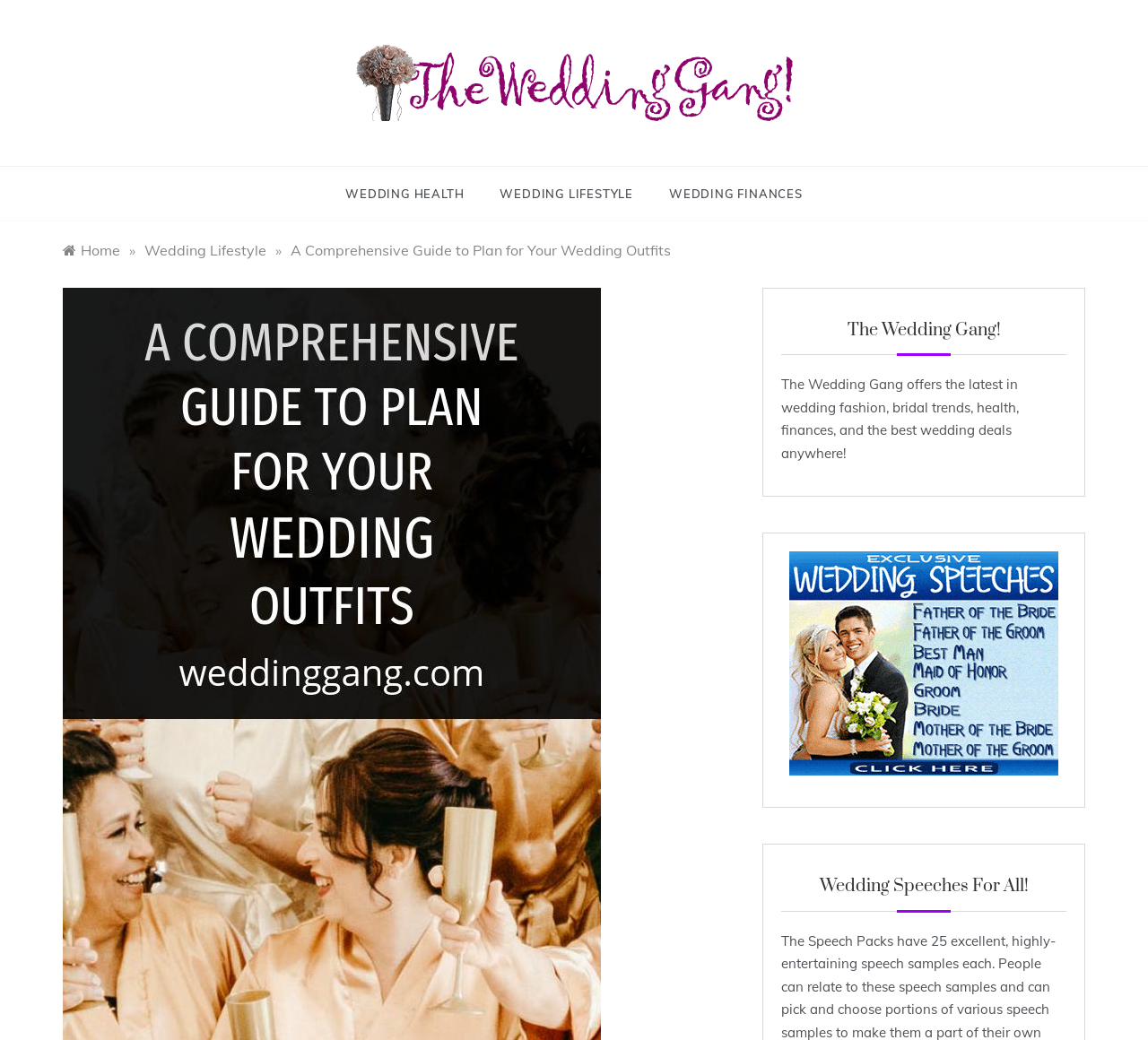Can you look at the image and give a comprehensive answer to the question:
What is the name of the website?

The name of the website can be determined by looking at the top-left corner of the webpage, where the logo 'Wedding Gang' is displayed, and also by examining the breadcrumbs navigation section, which shows 'Wedding Gang' as the home link.